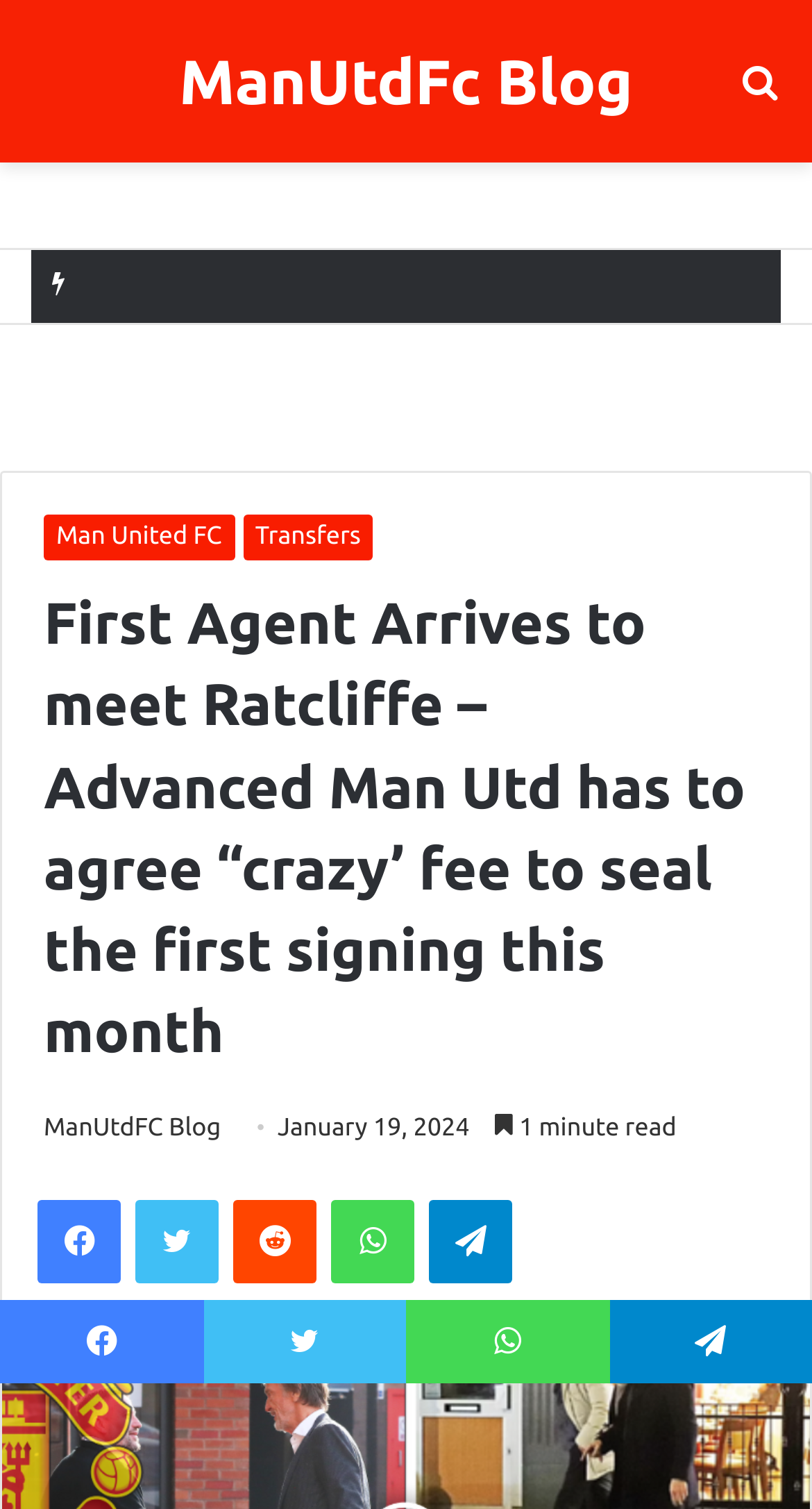What is the date of the article?
Refer to the image and give a detailed answer to the query.

The date of the article can be found below the title of the article, where it is written as 'January 19, 2024'.